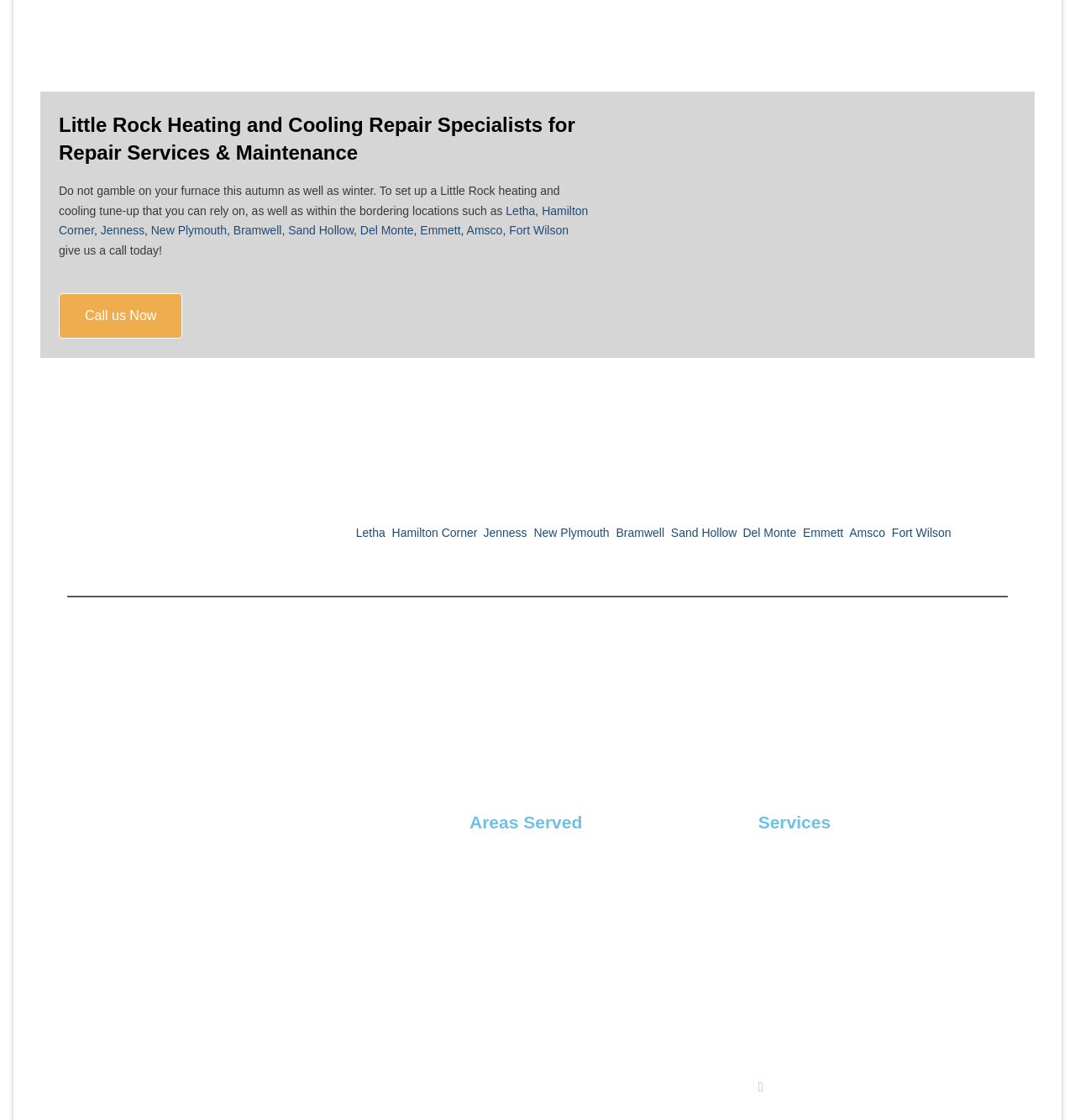Locate the bounding box coordinates of the region to be clicked to comply with the following instruction: "Learn more about 'Heating and Cooling'". The coordinates must be four float numbers between 0 and 1, in the form [left, top, right, bottom].

[0.705, 0.76, 0.894, 0.778]